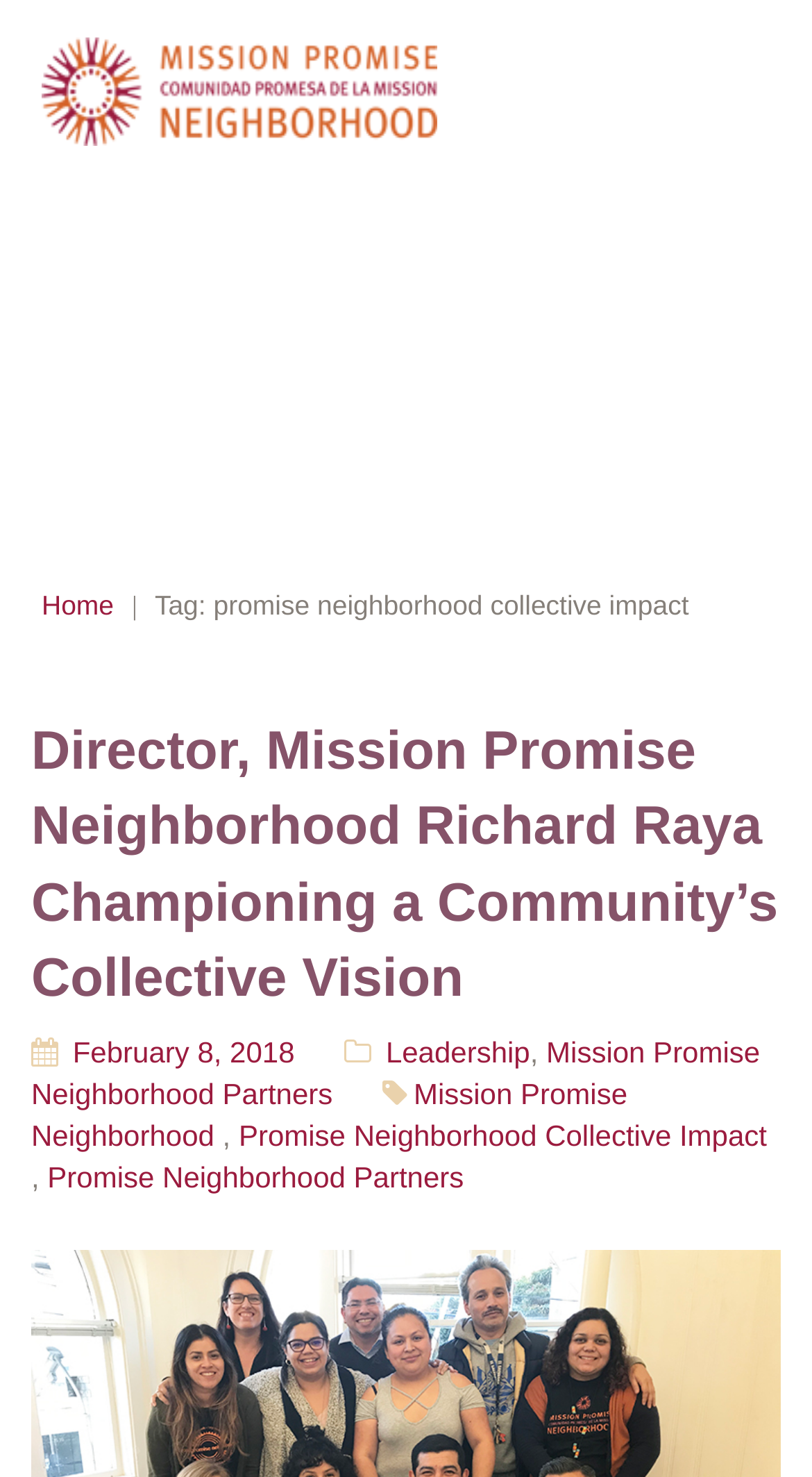Using floating point numbers between 0 and 1, provide the bounding box coordinates in the format (top-left x, top-left y, bottom-right x, bottom-right y). Locate the UI element described here: Home

[0.051, 0.399, 0.14, 0.42]